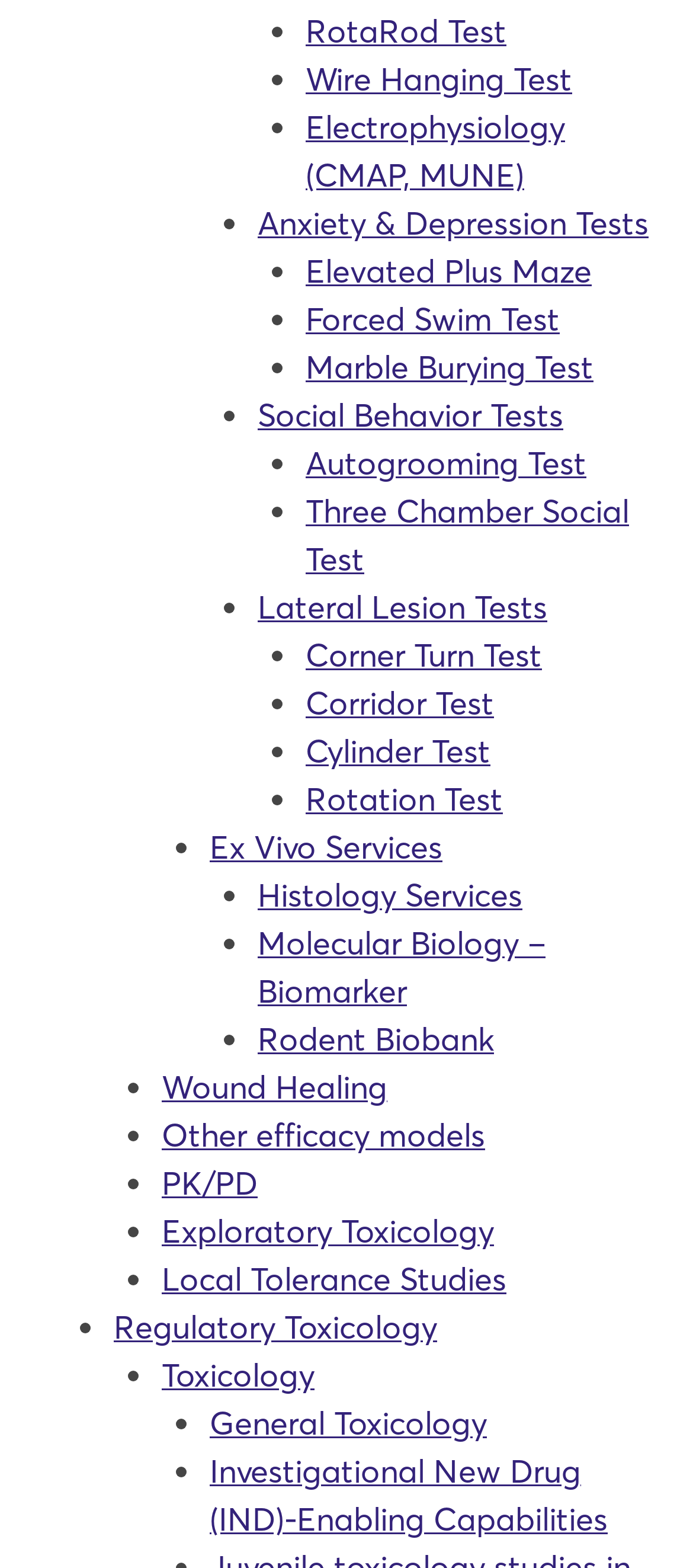Can you pinpoint the bounding box coordinates for the clickable element required for this instruction: "Check Regulatory Toxicology"? The coordinates should be four float numbers between 0 and 1, i.e., [left, top, right, bottom].

[0.164, 0.834, 0.631, 0.86]